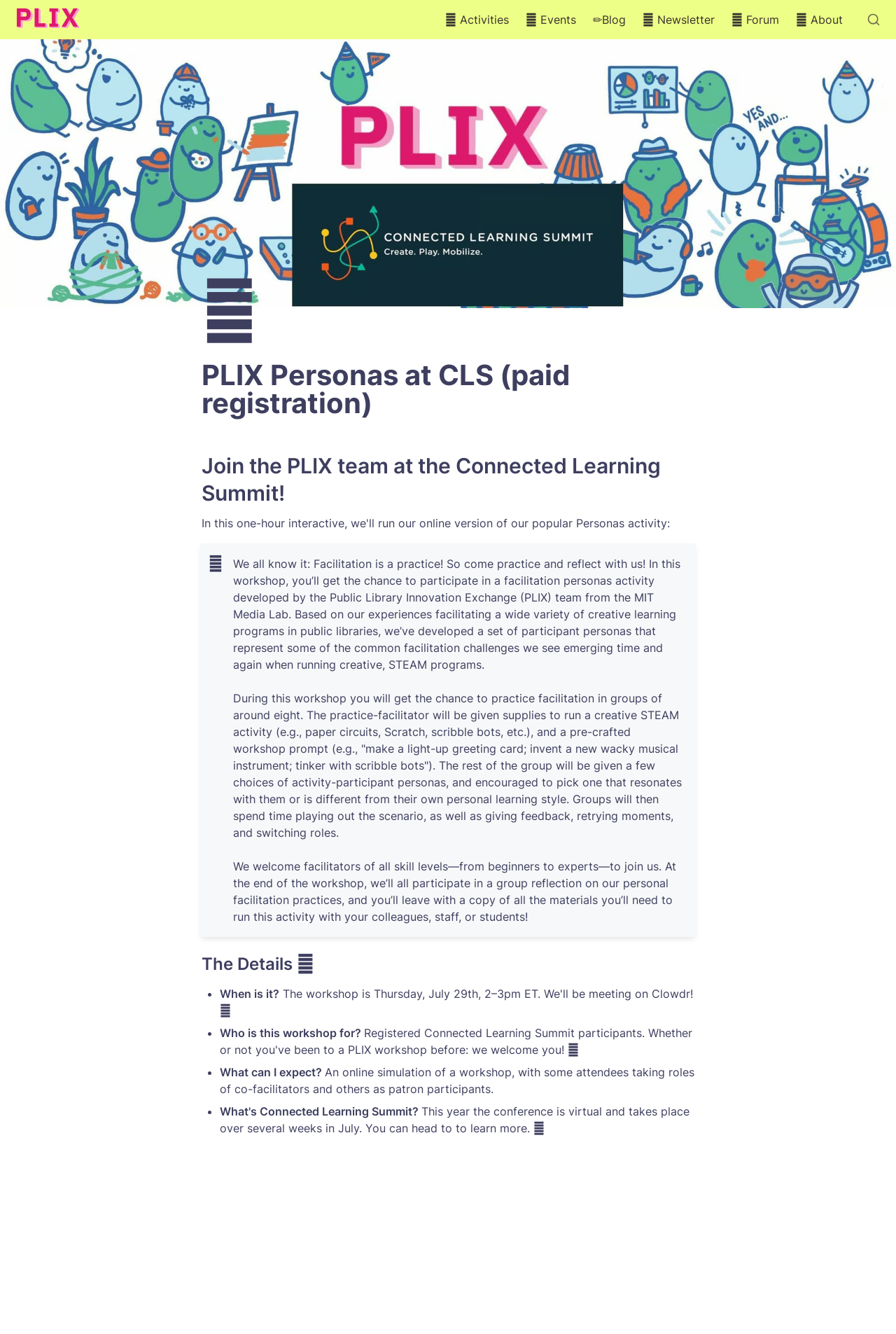What is the purpose of the workshop?
From the image, provide a succinct answer in one word or a short phrase.

To practice facilitation